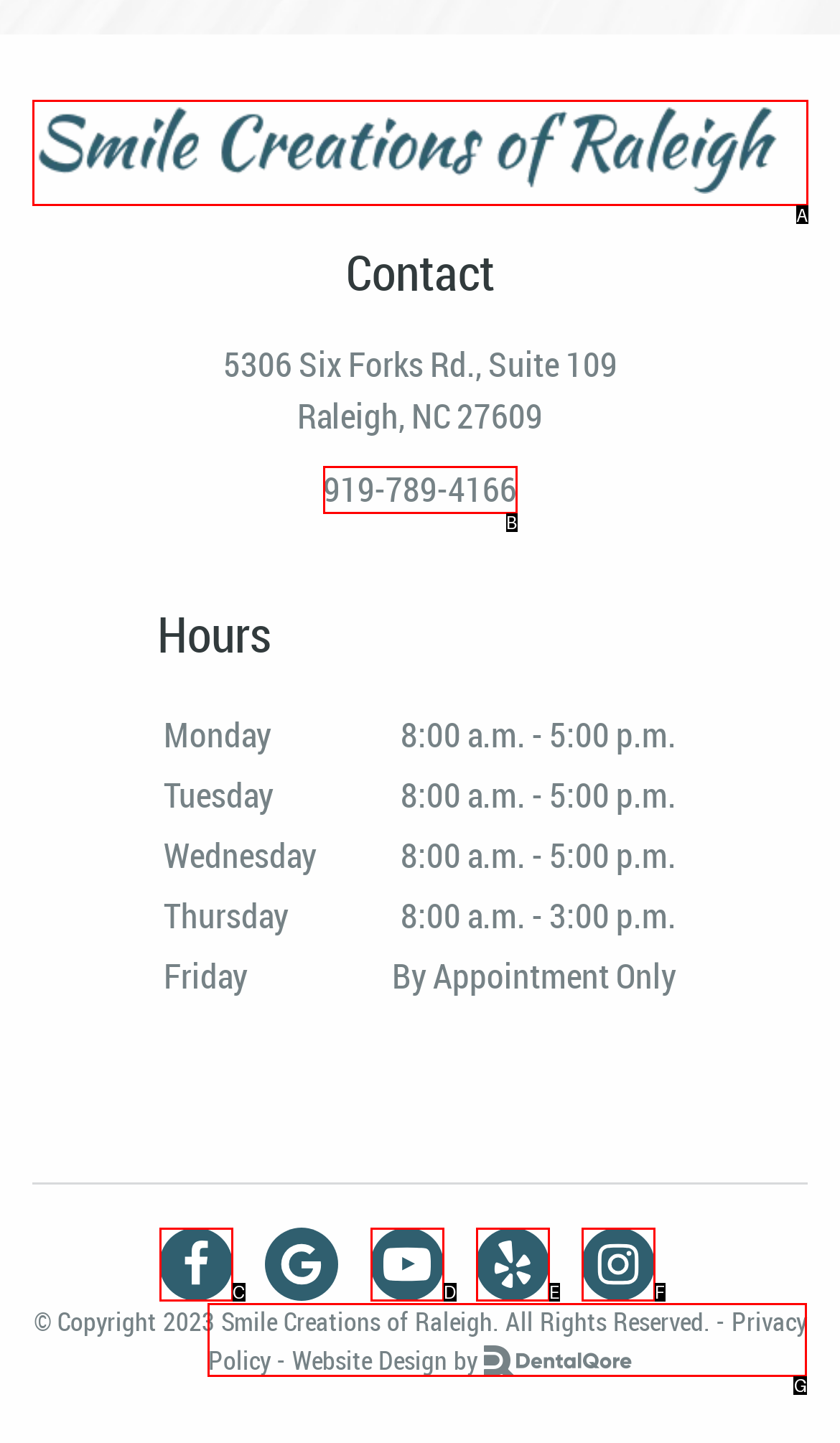Given the description: 919-789-4166, identify the matching HTML element. Provide the letter of the correct option.

B